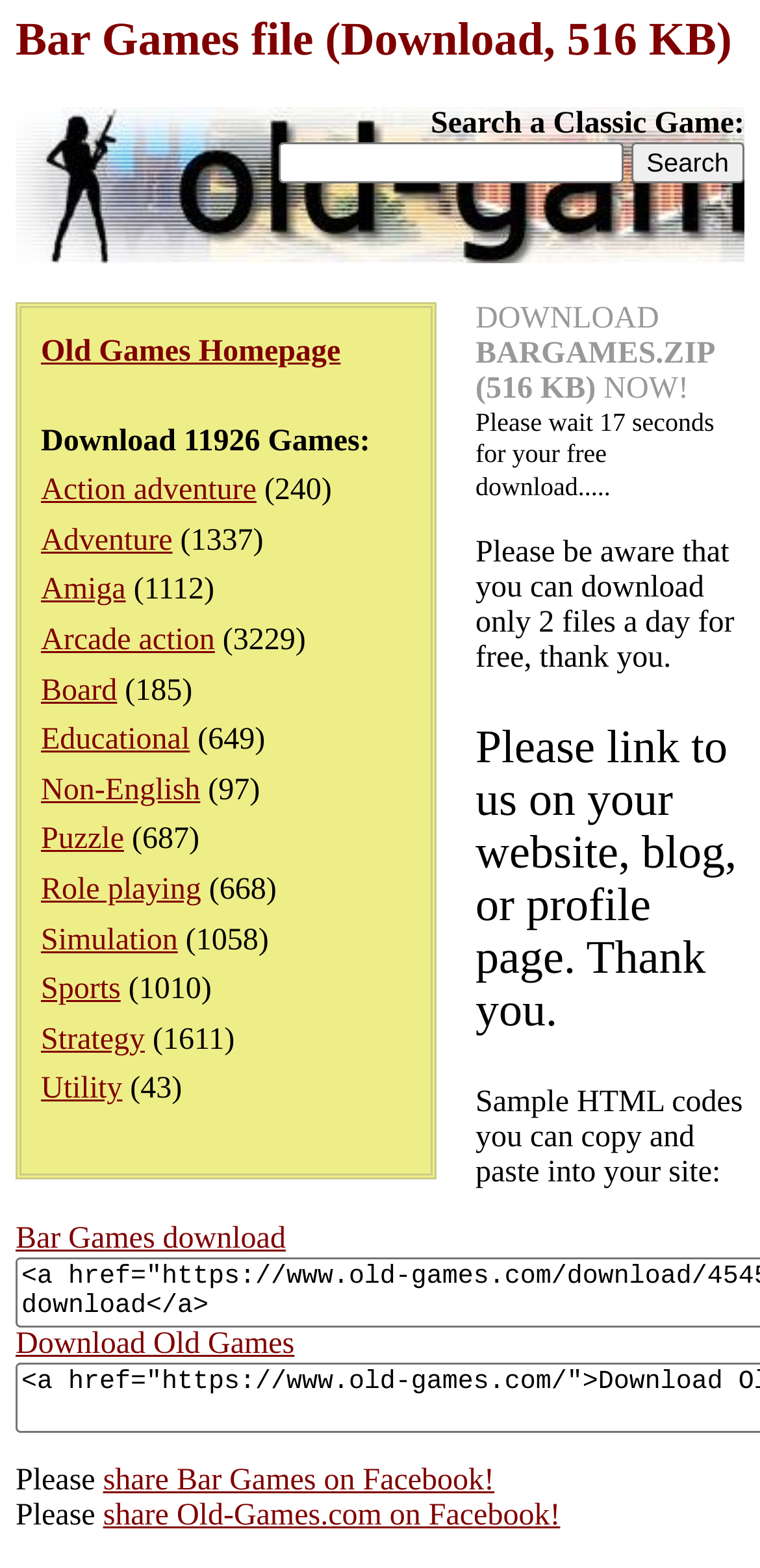Can you find the bounding box coordinates of the area I should click to execute the following instruction: "Share Bar Games on Facebook"?

[0.136, 0.934, 0.651, 0.955]